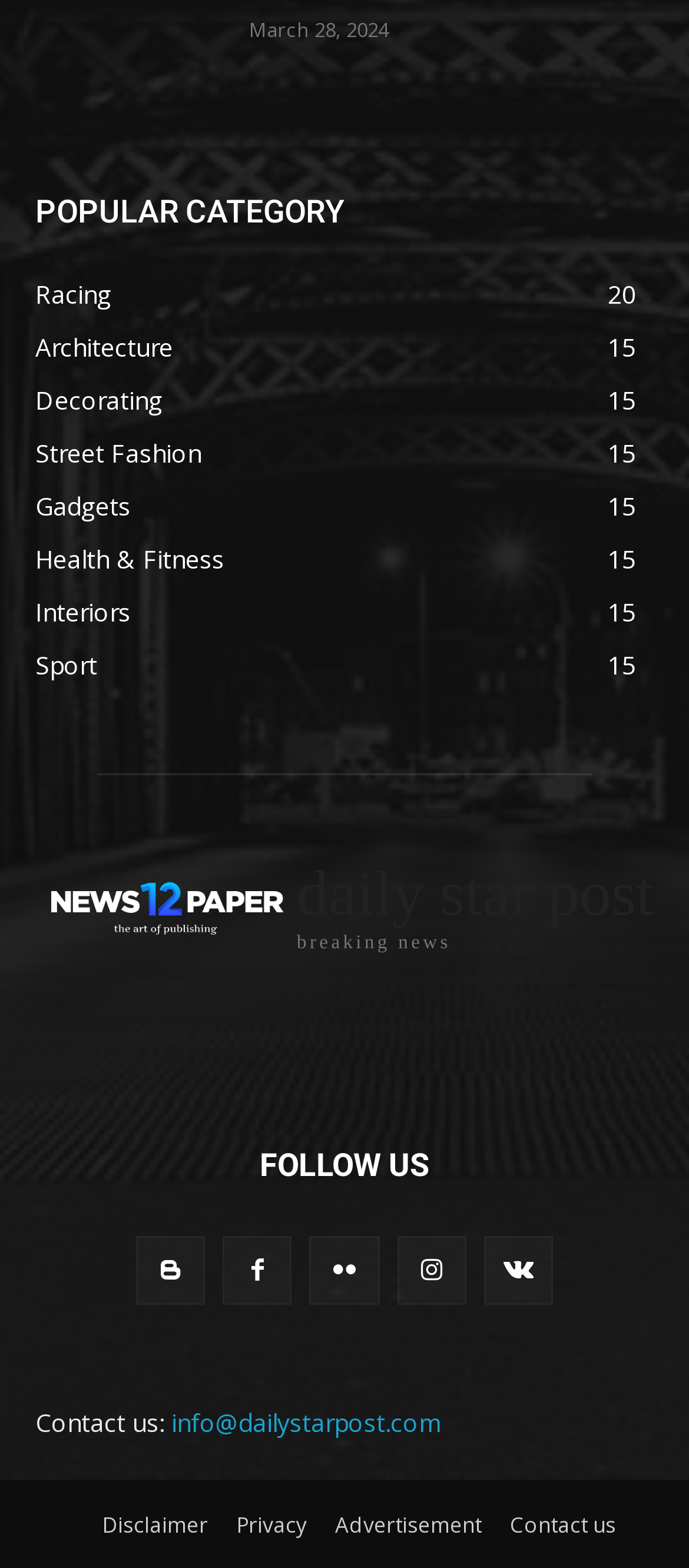Please find the bounding box coordinates of the element that must be clicked to perform the given instruction: "Click on Racing category". The coordinates should be four float numbers from 0 to 1, i.e., [left, top, right, bottom].

[0.051, 0.177, 0.162, 0.199]